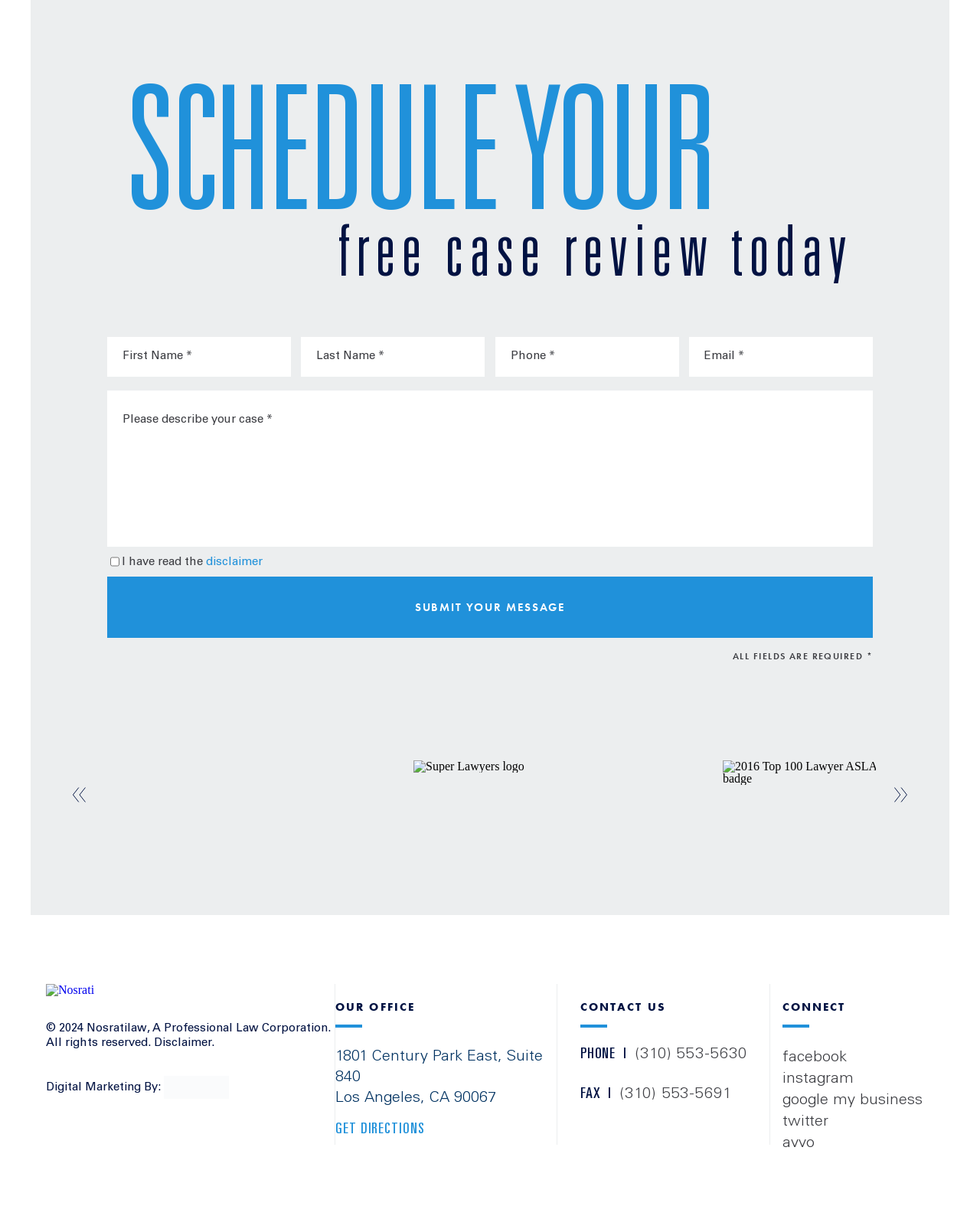Give a concise answer of one word or phrase to the question: 
What is the purpose of the form on this webpage?

Schedule a case review